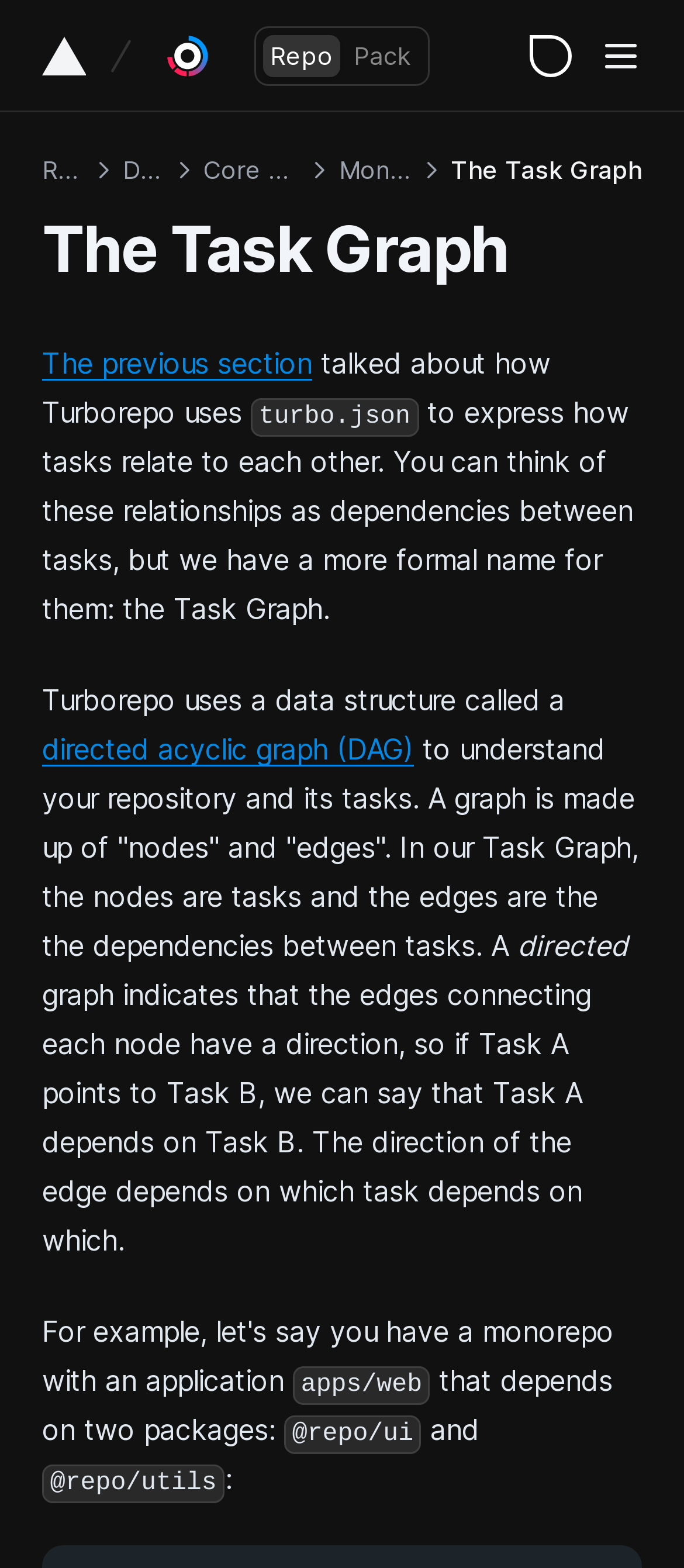Pinpoint the bounding box coordinates of the clickable area needed to execute the instruction: "Click the Menu button". The coordinates should be specified as four float numbers between 0 and 1, i.e., [left, top, right, bottom].

[0.856, 0.013, 0.959, 0.058]